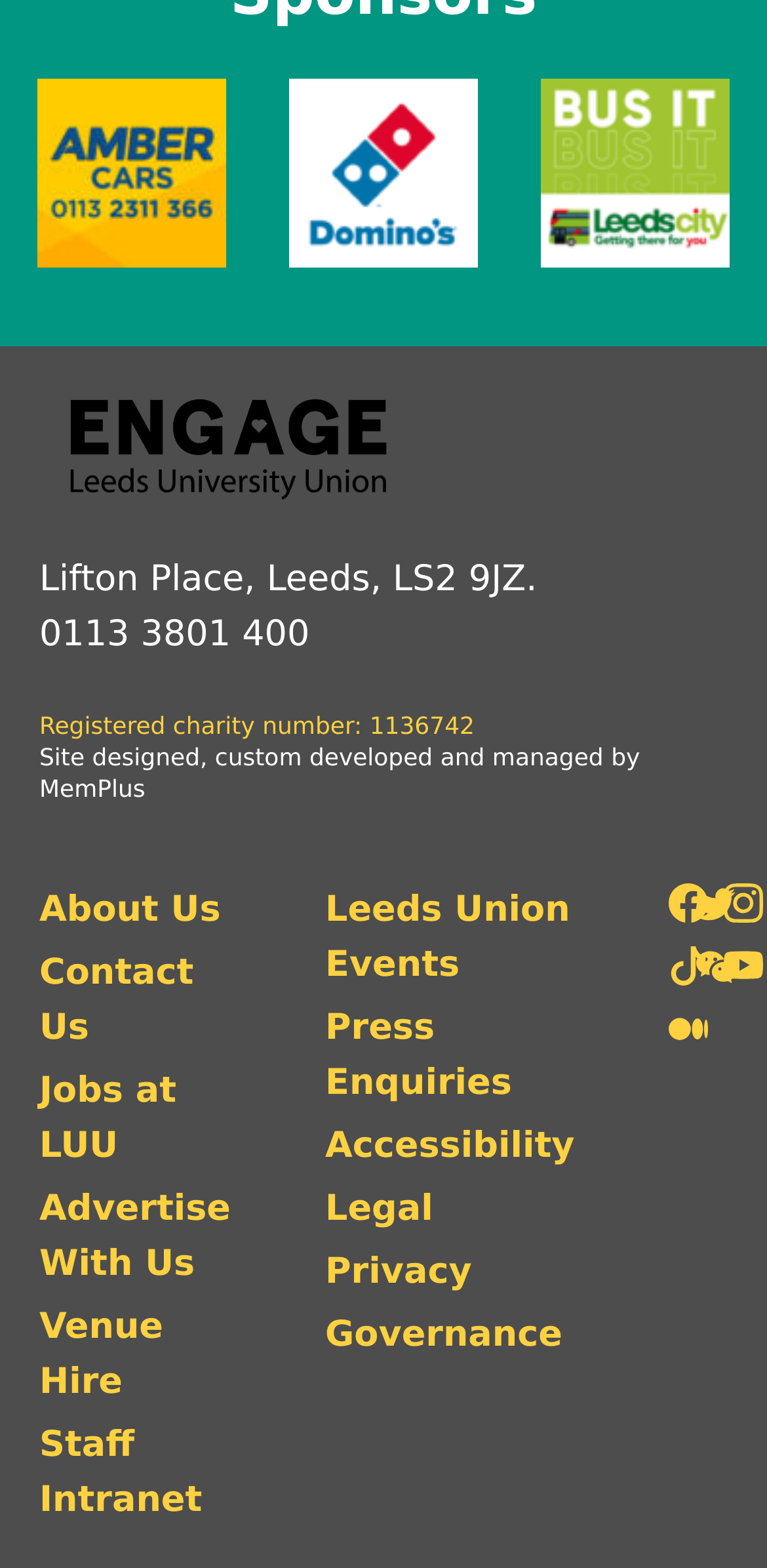Pinpoint the bounding box coordinates of the area that must be clicked to complete this instruction: "Contact Us".

[0.051, 0.603, 0.301, 0.674]